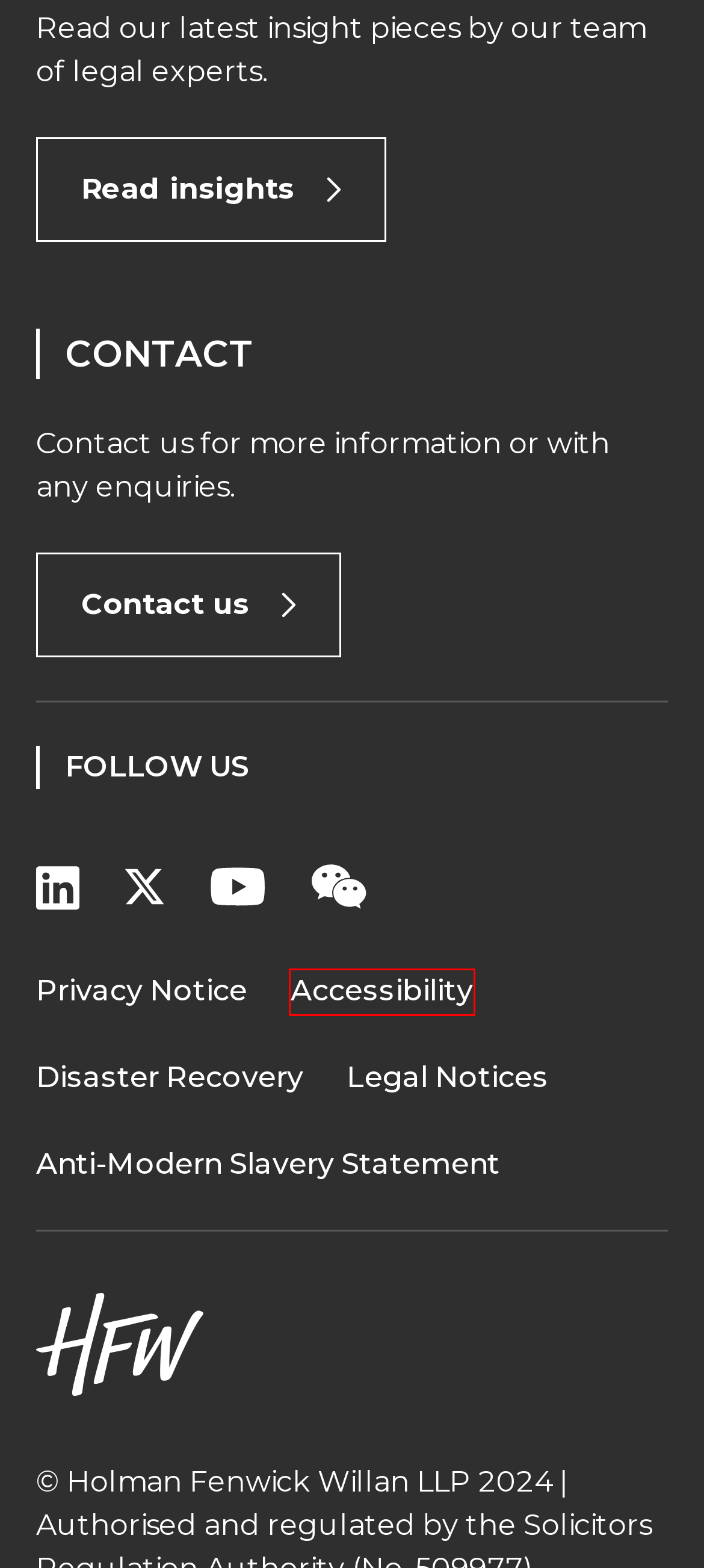Look at the screenshot of a webpage where a red rectangle bounding box is present. Choose the webpage description that best describes the new webpage after clicking the element inside the red bounding box. Here are the candidates:
A. Insights - HFW
B. Credit insurance as a credit risk mitigant - HFW
C. Accessibility - HFW
D. Legal notices - HFW
E. WeChat - HFW
F. People - HFW
G. Contact us - HFW
H. Disaster recovery - HFW

C